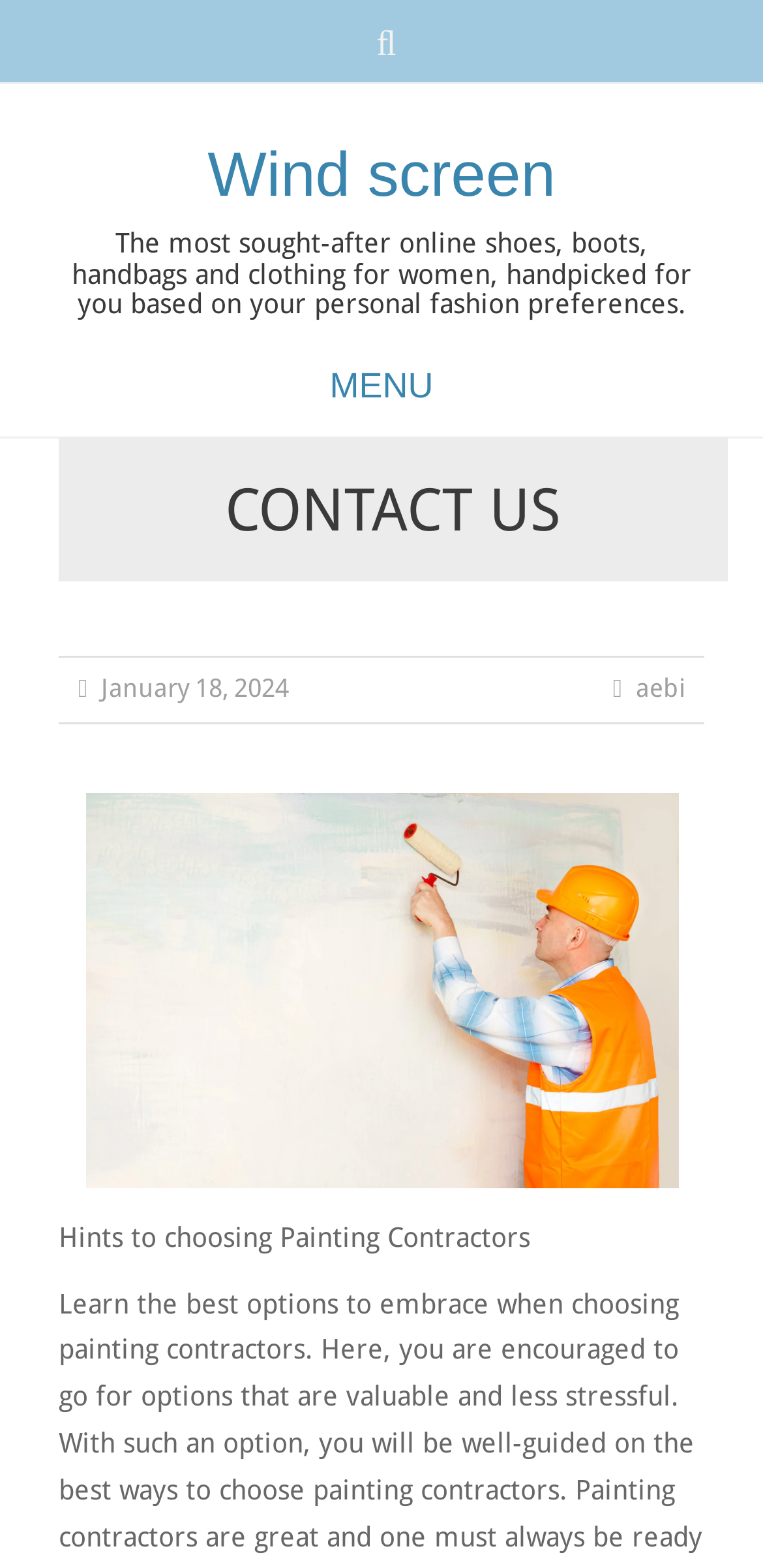Determine the bounding box coordinates for the UI element matching this description: "January 18, 2024".

[0.133, 0.43, 0.379, 0.449]